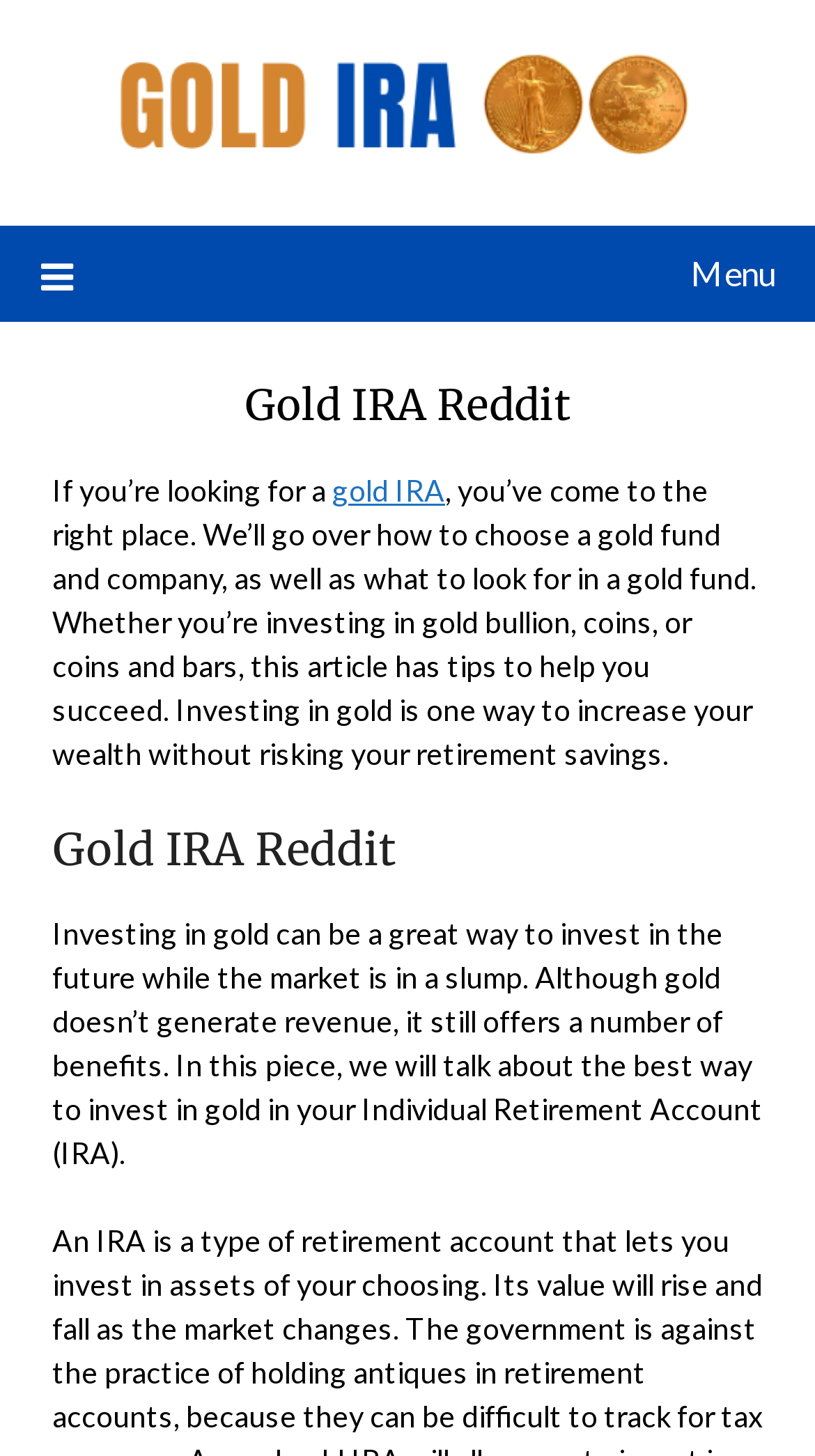Provide a brief response to the question below using one word or phrase:
What is the main topic of this webpage?

Gold IRA